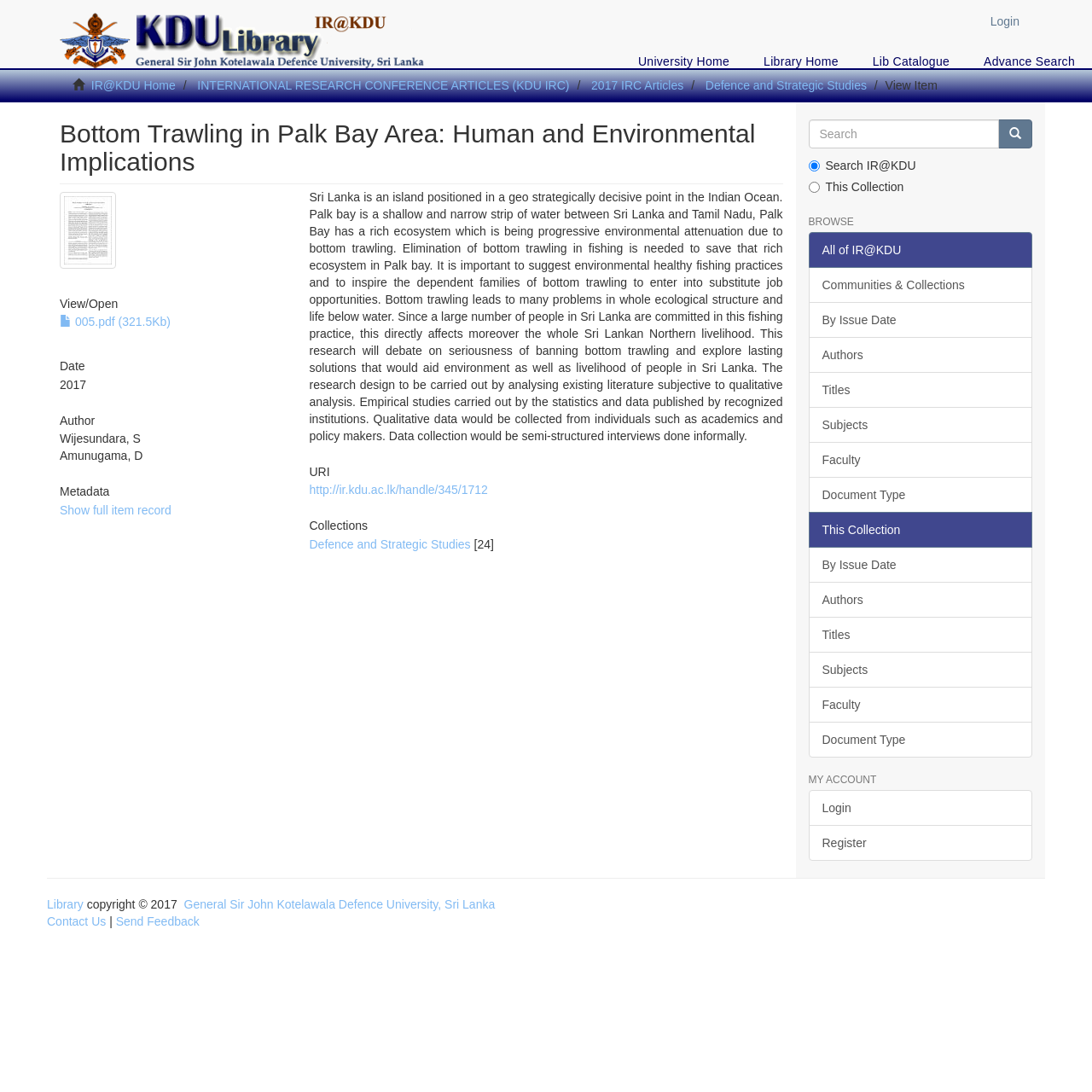Analyze and describe the webpage in a detailed narrative.

This webpage is about a research article titled "Bottom Trawling in Palk Bay Area: Human and Environmental Implications". At the top, there is a navigation bar with links to "Login", "University Home", "Library Home", "Lib Catalogue", and "Advance Search". Below the navigation bar, there is a section with links to "IR@KDU Home", "INTERNATIONAL RESEARCH CONFERENCE ARTICLES (KDU IRC)", "2017 IRC Articles", and "Defence and Strategic Studies".

The main content of the webpage is a research article with a heading "Bottom Trawling in Palk Bay Area: Human and Environmental Implications". The article has a thumbnail image on the left side, and below it, there are links to "View/ Open" and "005.pdf (321.5Kb)". The article's metadata is displayed, including the date "2017", authors "Wijesundara, S" and "Amunugama, D", and a description of the research.

On the right side of the webpage, there is a search box with a "Go" button and radio buttons to select the search scope. Below the search box, there are links to browse the repository, including "All of IR@KDU", "Communities & Collections", "By Issue Date", "Authors", "Titles", "Subjects", "Faculty", and "Document Type".

At the bottom of the webpage, there is a section with links to "MY ACCOUNT", including "Login" and "Register". There is also a footer section with links to "Library", "General Sir John Kotelawala Defence University, Sri Lanka", "Contact Us", and "Send Feedback", as well as a copyright notice.